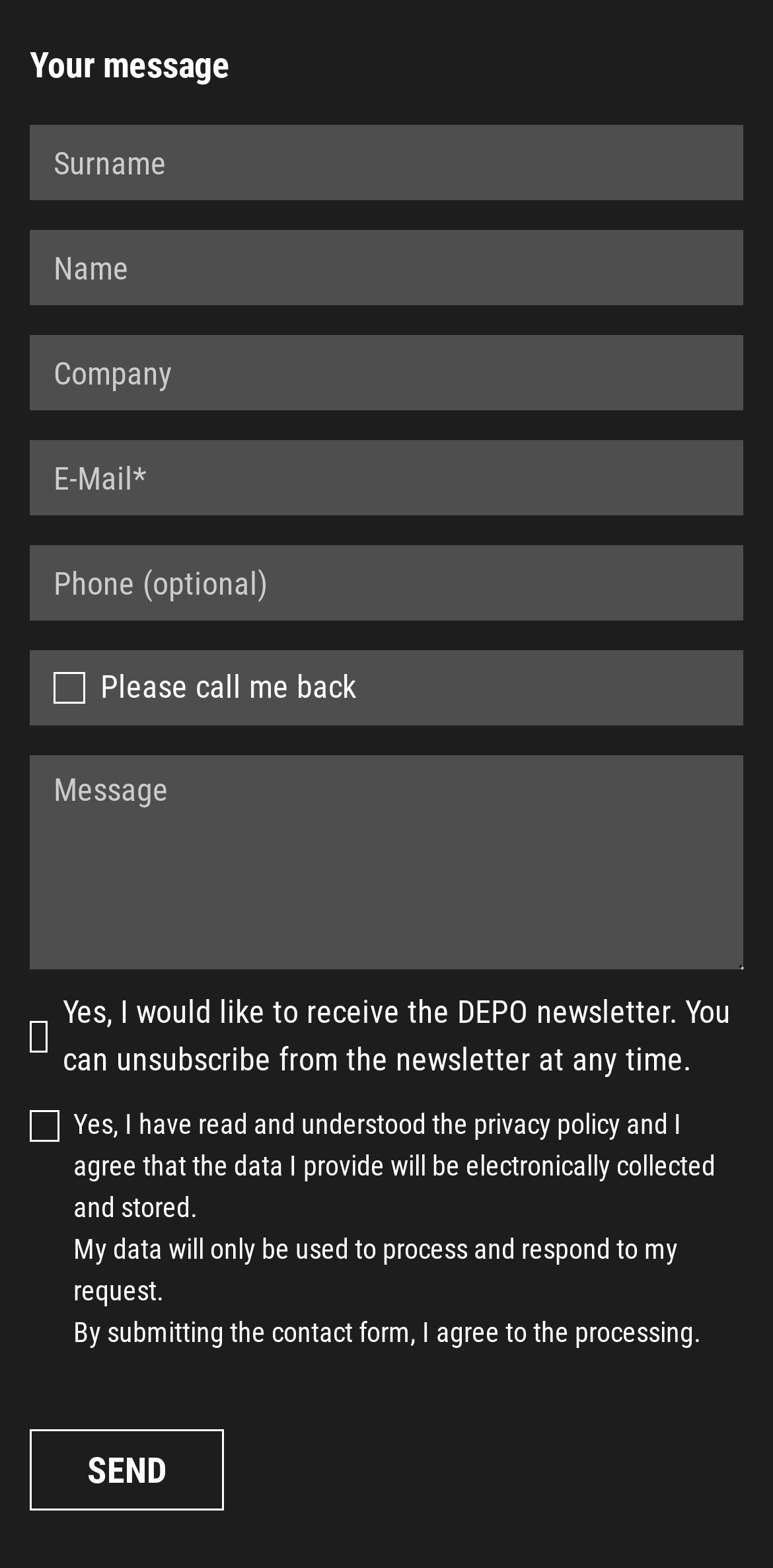Please find the bounding box coordinates of the element that you should click to achieve the following instruction: "Click the SEND button". The coordinates should be presented as four float numbers between 0 and 1: [left, top, right, bottom].

[0.038, 0.912, 0.29, 0.964]